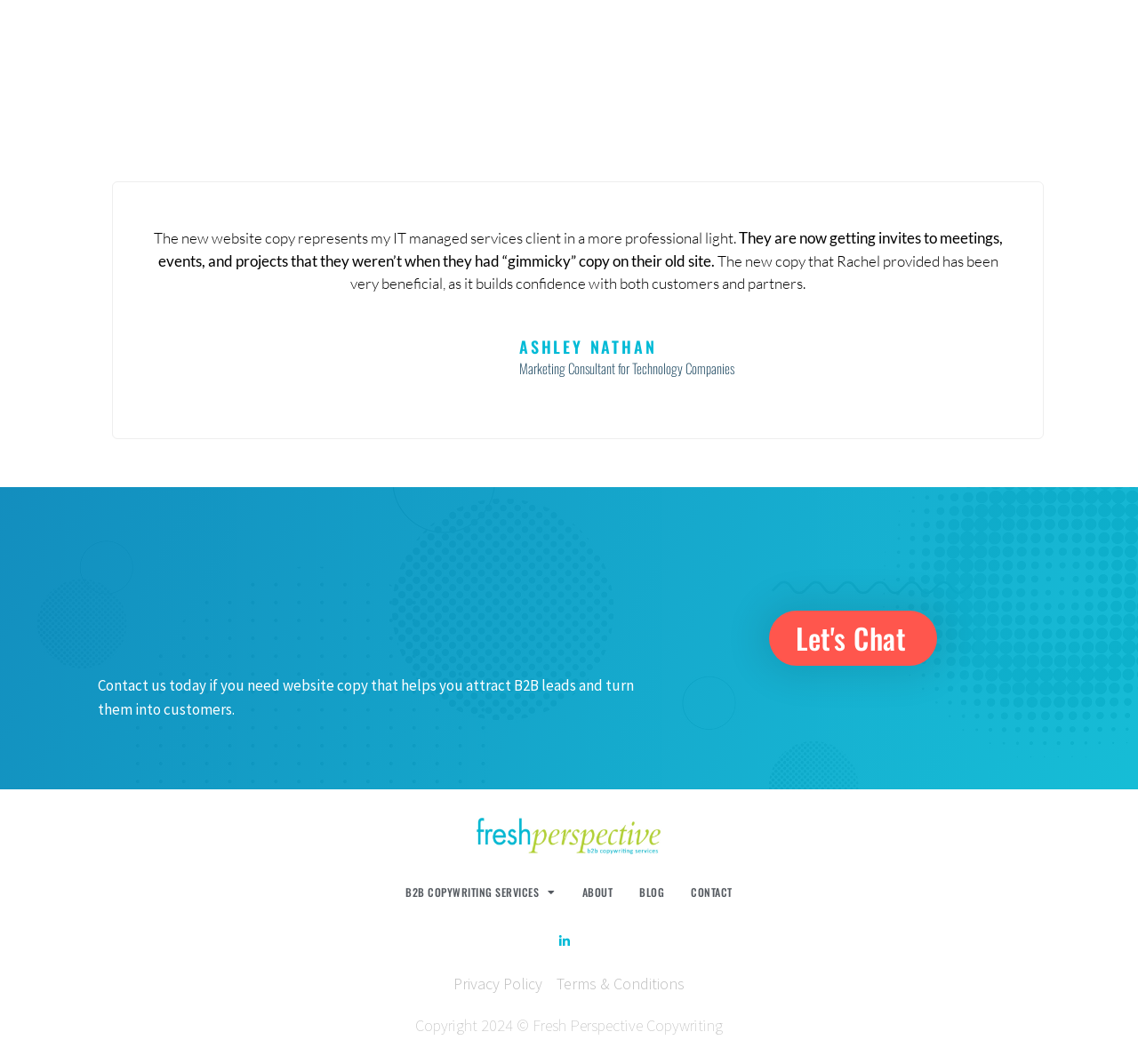Please find the bounding box coordinates for the clickable element needed to perform this instruction: "Contact us today".

[0.676, 0.574, 0.824, 0.626]